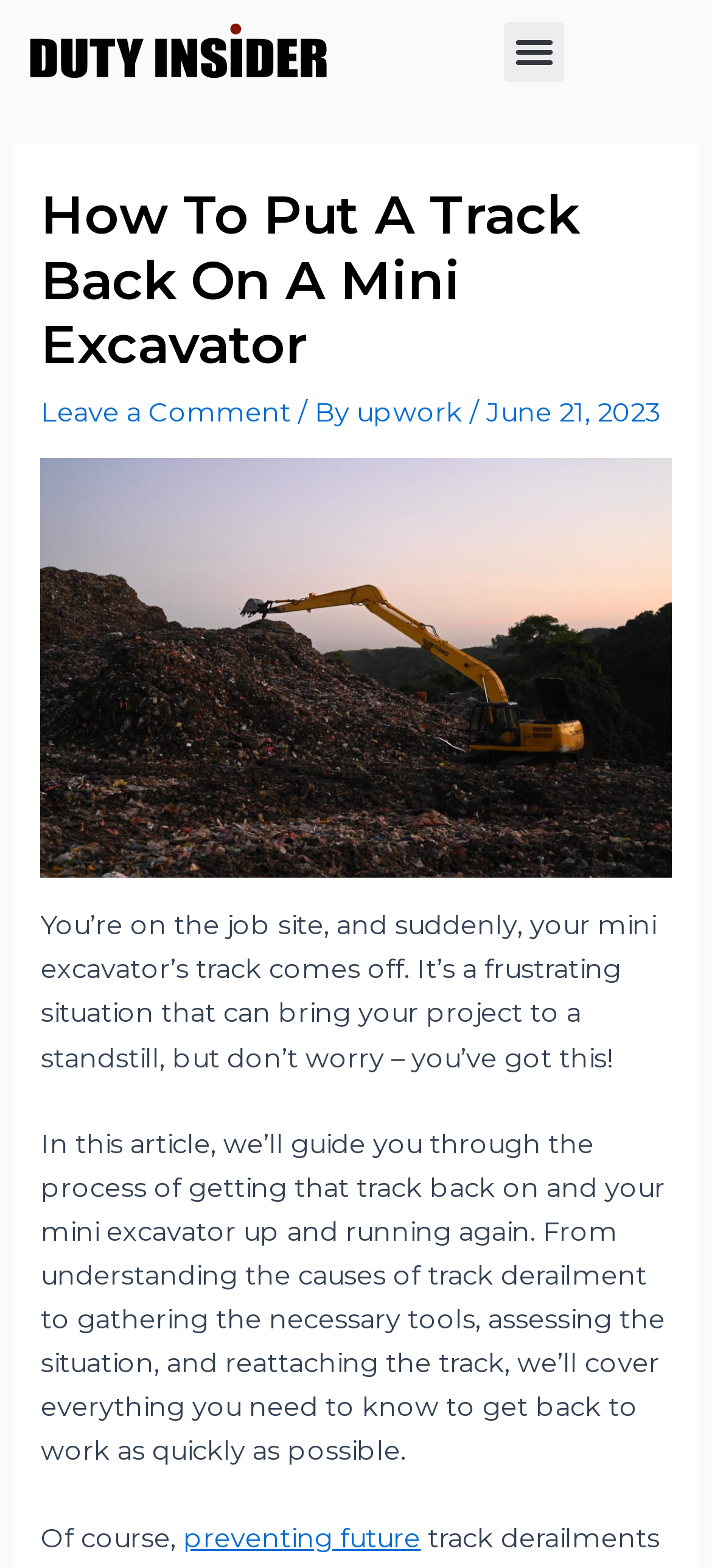What is the purpose of this article?
Look at the screenshot and respond with one word or a short phrase.

Guide to fix mini excavator tracks